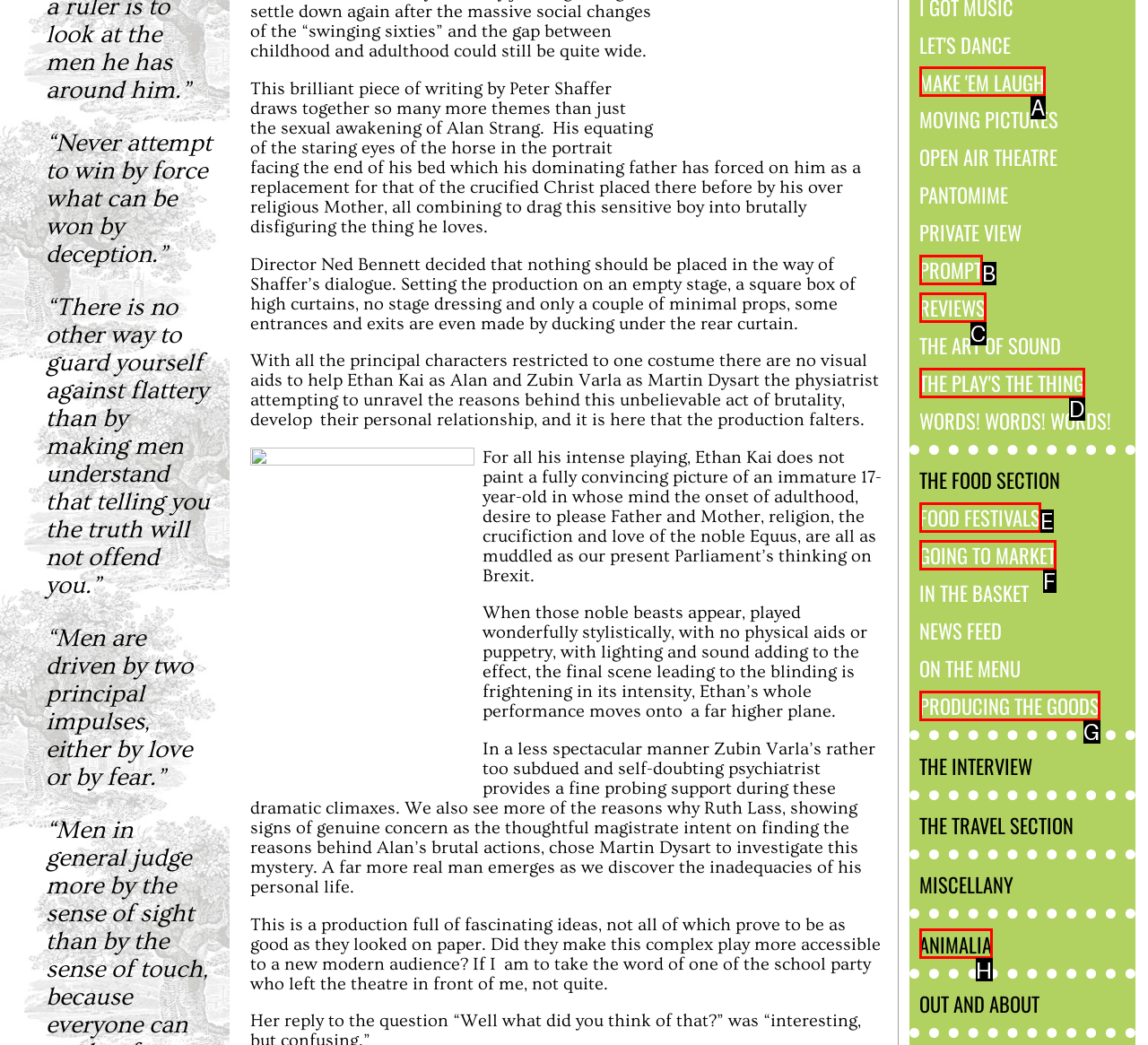From the options shown, which one fits the description: Food Festivals? Respond with the appropriate letter.

E